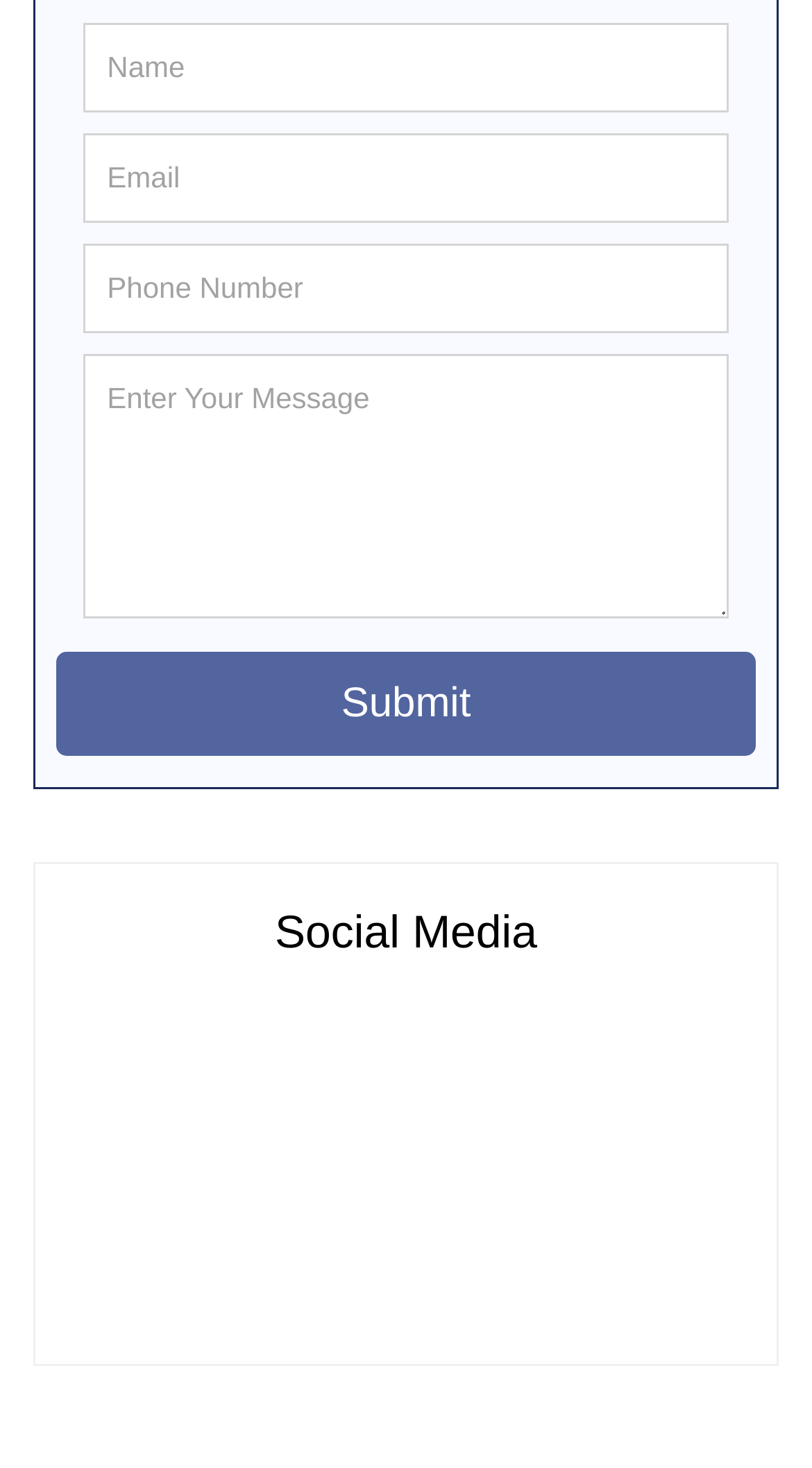Respond to the following question using a concise word or phrase: 
What is the purpose of the 'Submit' button?

To send a message